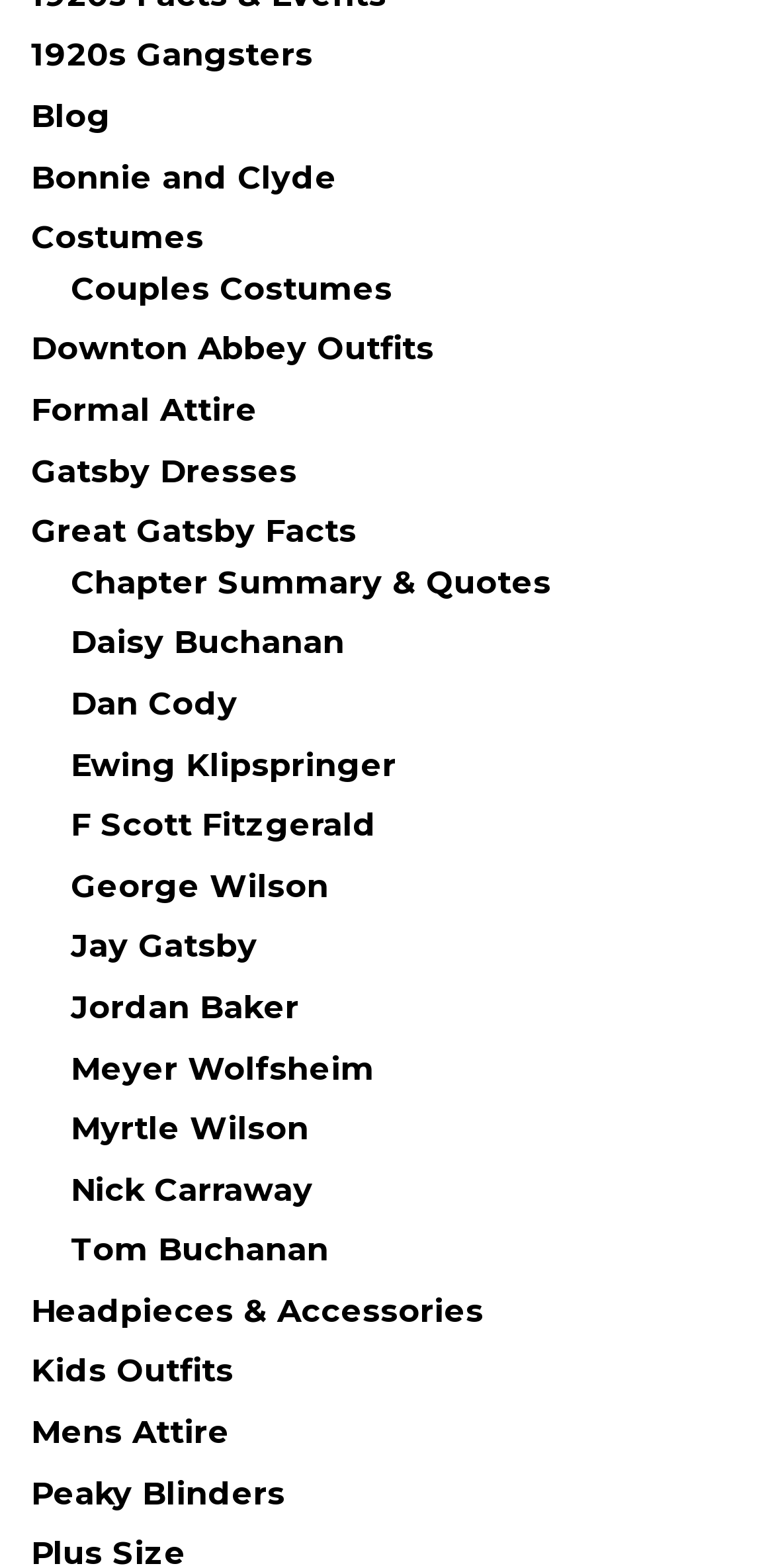Please specify the bounding box coordinates for the clickable region that will help you carry out the instruction: "View Bonnie and Clyde".

[0.04, 0.101, 0.435, 0.125]